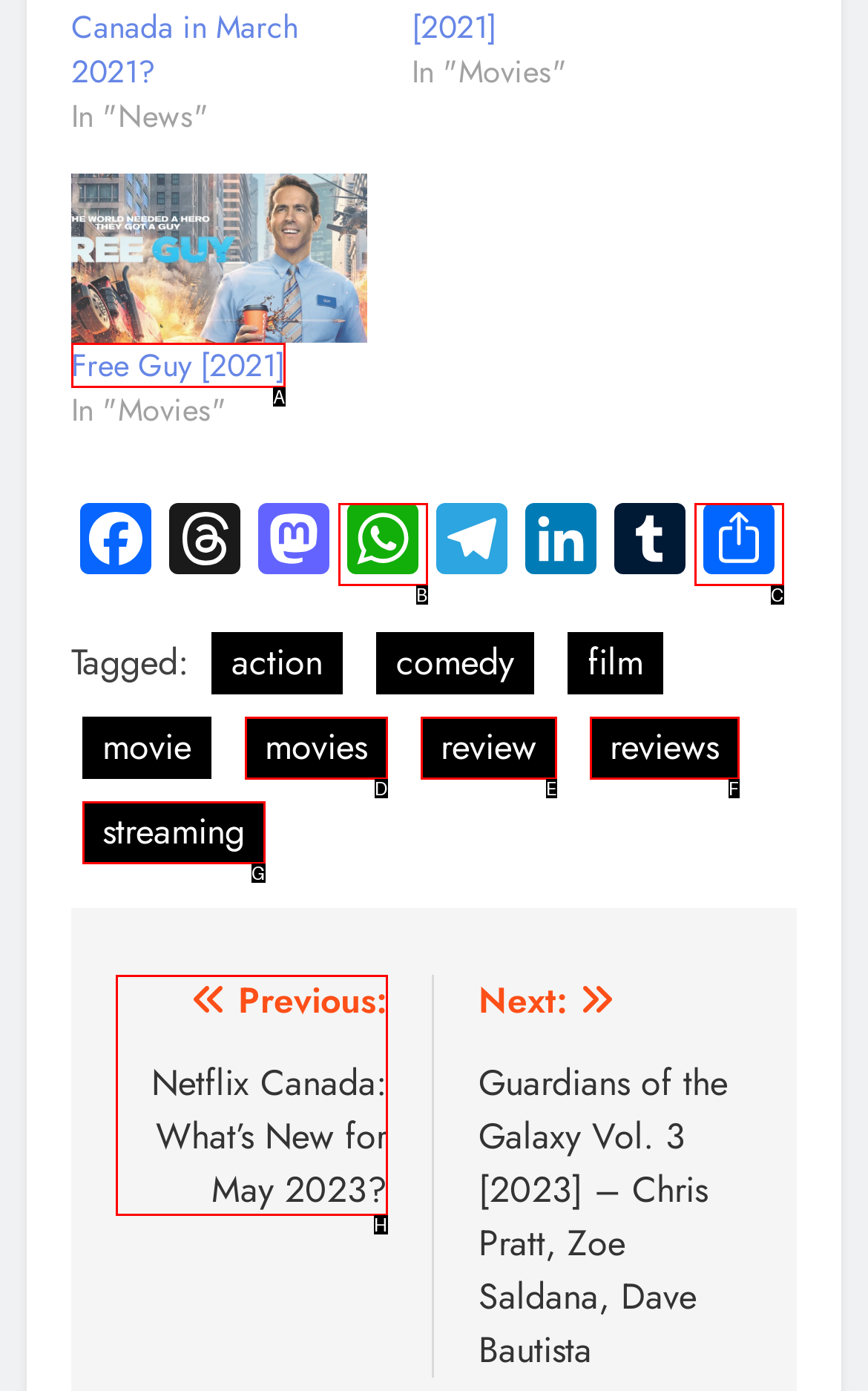Determine which HTML element fits the description: streaming. Answer with the letter corresponding to the correct choice.

G